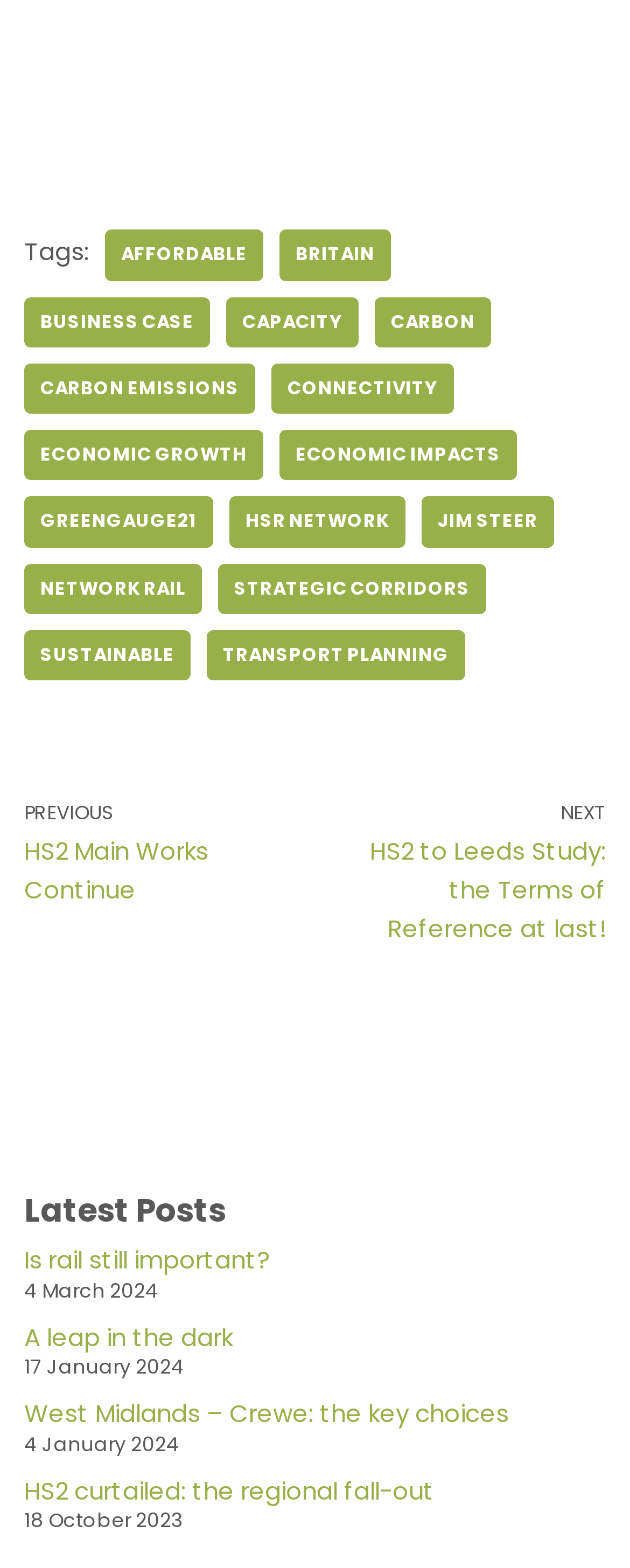Please identify the bounding box coordinates of the element's region that I should click in order to complete the following instruction: "View the 'HS2 to Leeds Study' article". The bounding box coordinates consist of four float numbers between 0 and 1, i.e., [left, top, right, bottom].

[0.526, 0.506, 0.962, 0.605]